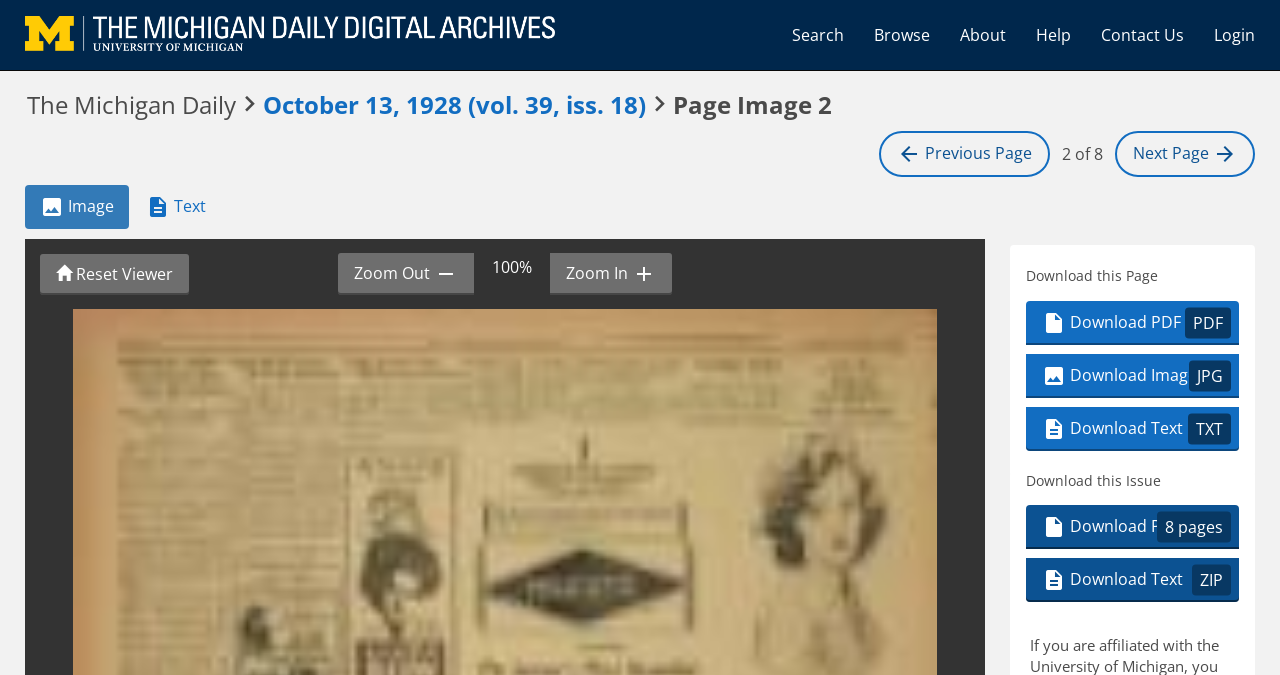Determine the main text heading of the webpage and provide its content.

The Michigan Daily  October 13, 1928 (vol. 39, iss. 18)  Page Image 2